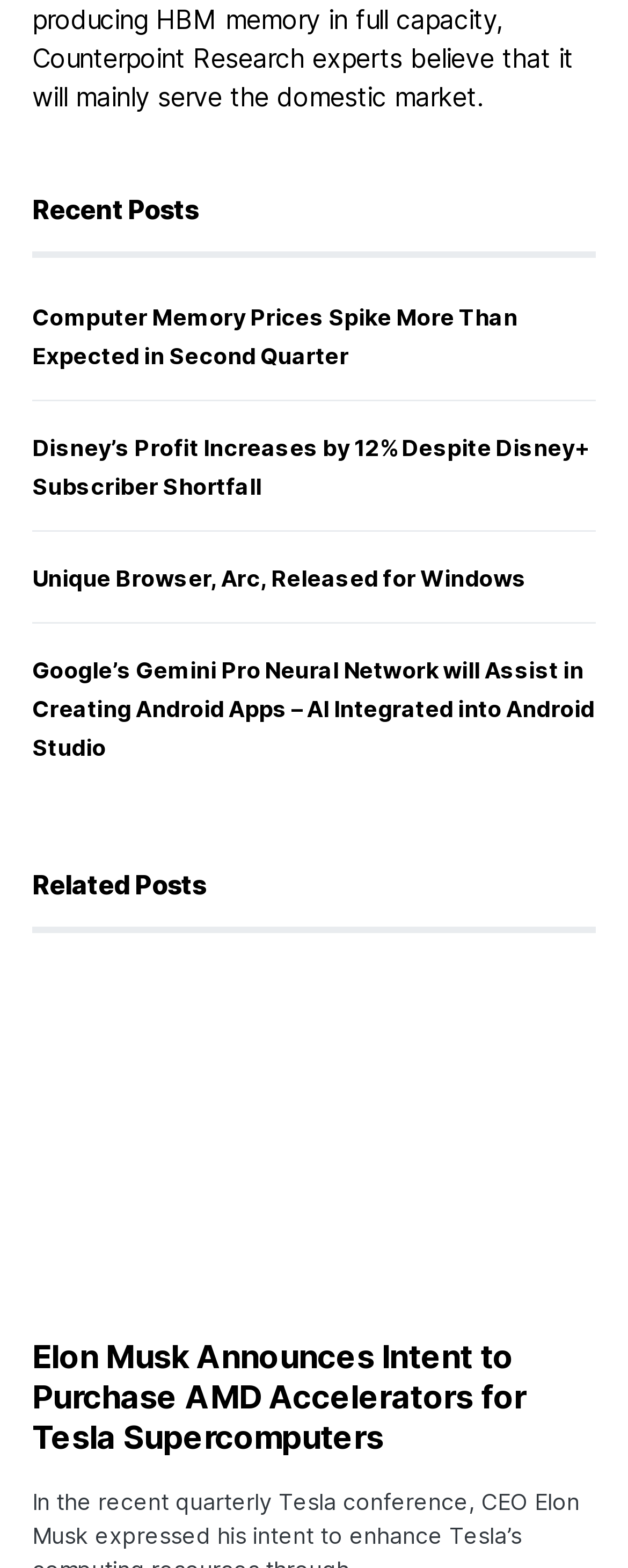How many links are under the 'Related Posts' section?
Using the visual information, respond with a single word or phrase.

2